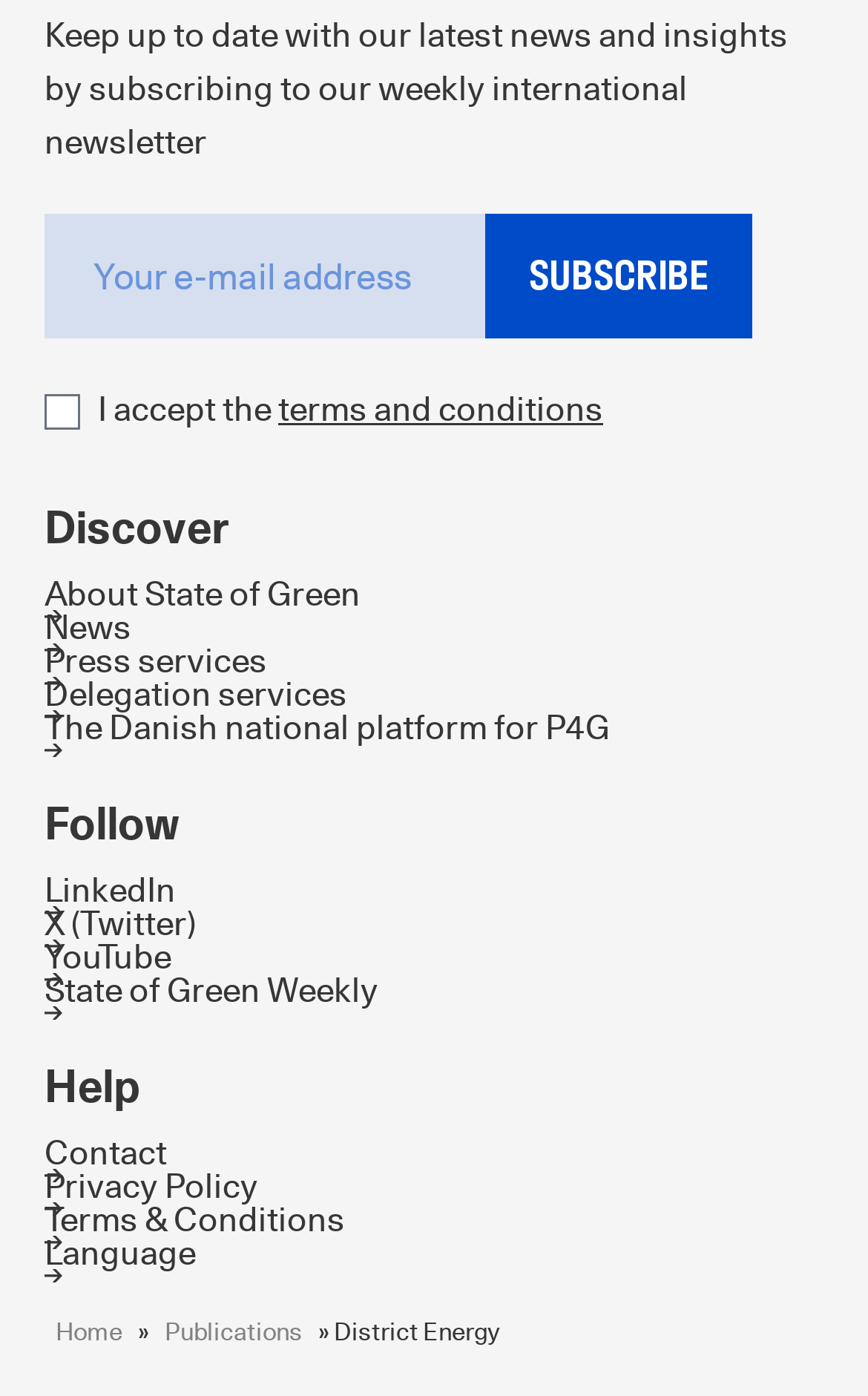Observe the image and answer the following question in detail: What is the function of the checkbox?

The checkbox is labeled 'I accept the terms and conditions' and is unchecked by default, suggesting that it is used to confirm agreement with the terms and conditions before subscribing to the newsletter.